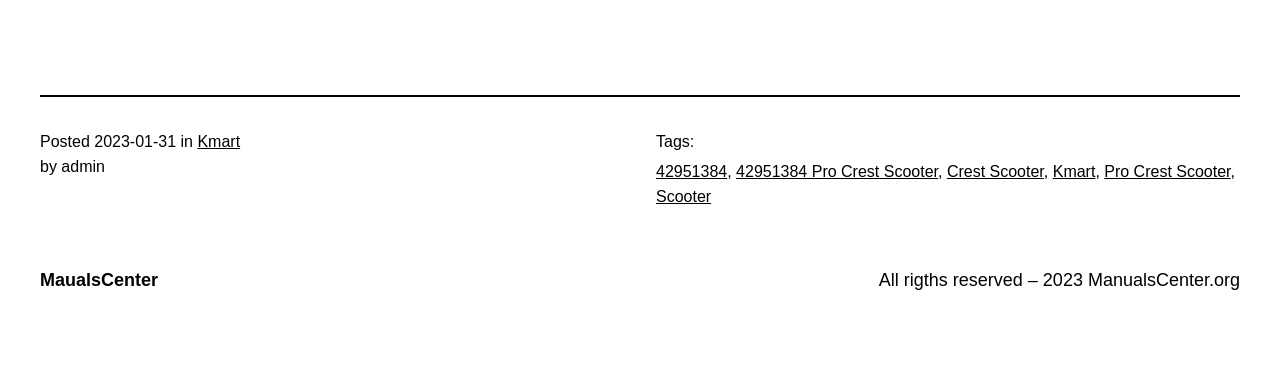Please provide a short answer using a single word or phrase for the question:
What is the website's copyright information?

All rights reserved – 2023 ManualsCenter.org